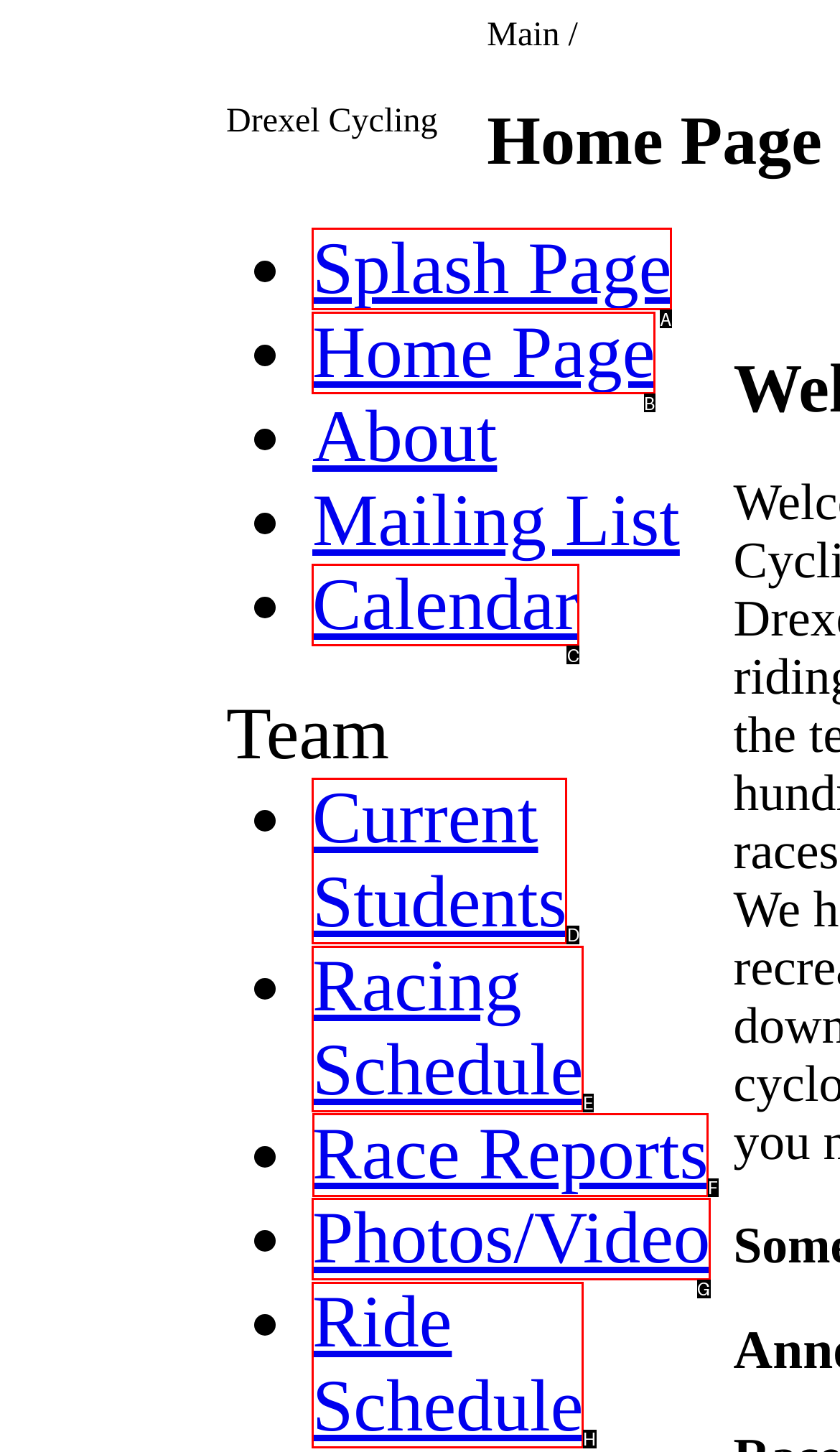Identify the correct UI element to click for the following task: view race reports Choose the option's letter based on the given choices.

F